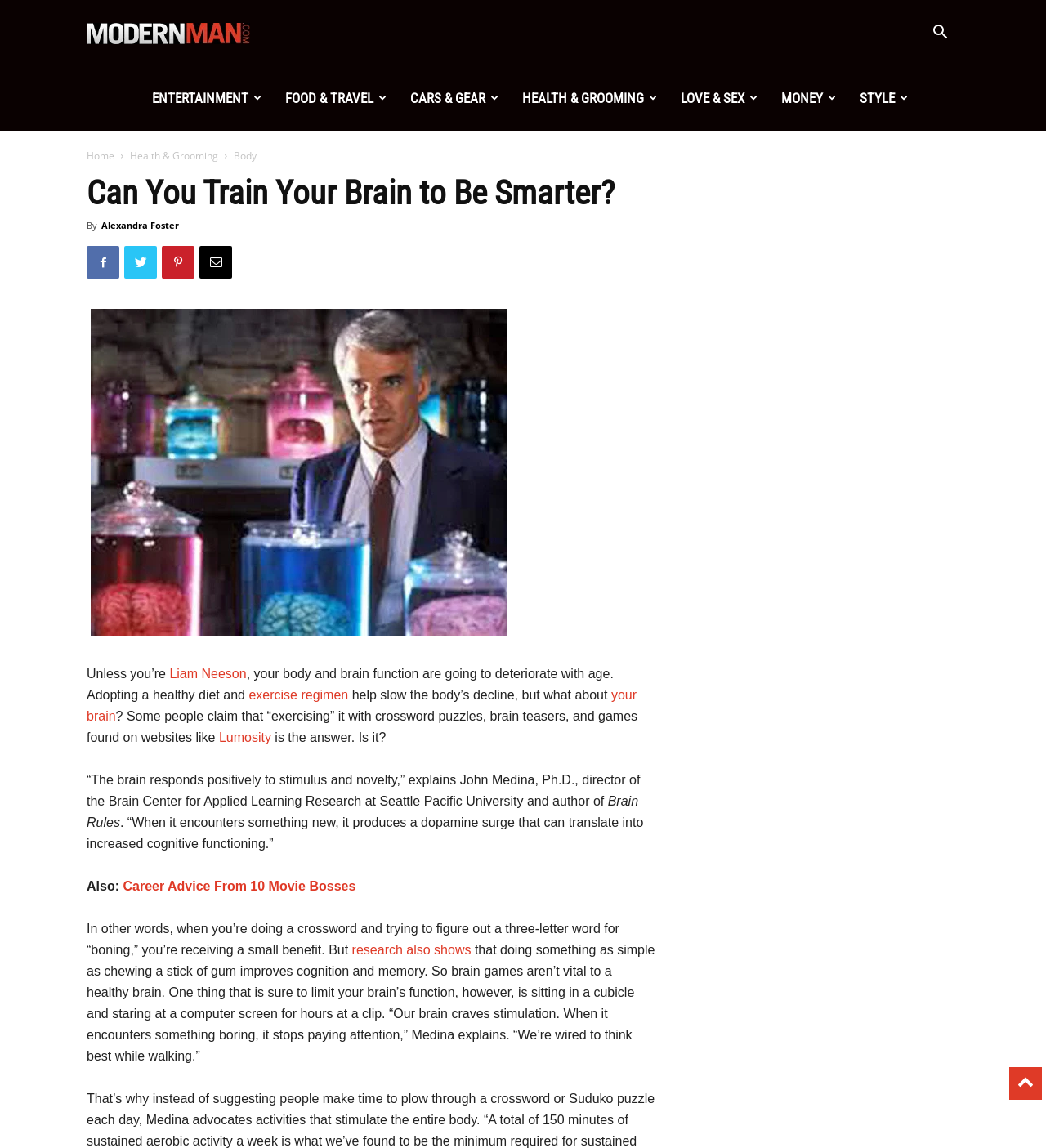Find the headline of the webpage and generate its text content.

Can You Train Your Brain to Be Smarter?